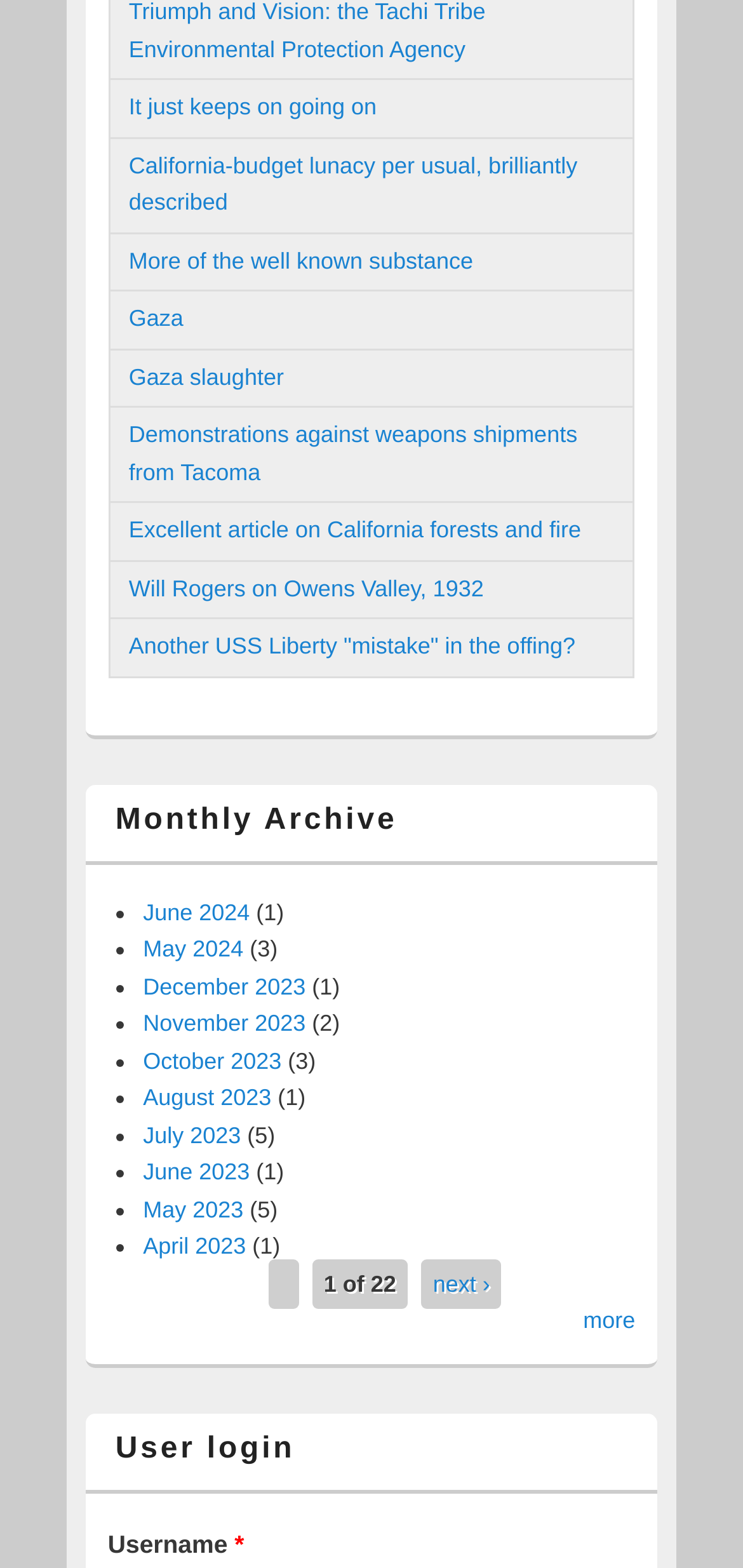Find the bounding box coordinates of the element to click in order to complete the given instruction: "Click on 'more'."

[0.785, 0.834, 0.855, 0.851]